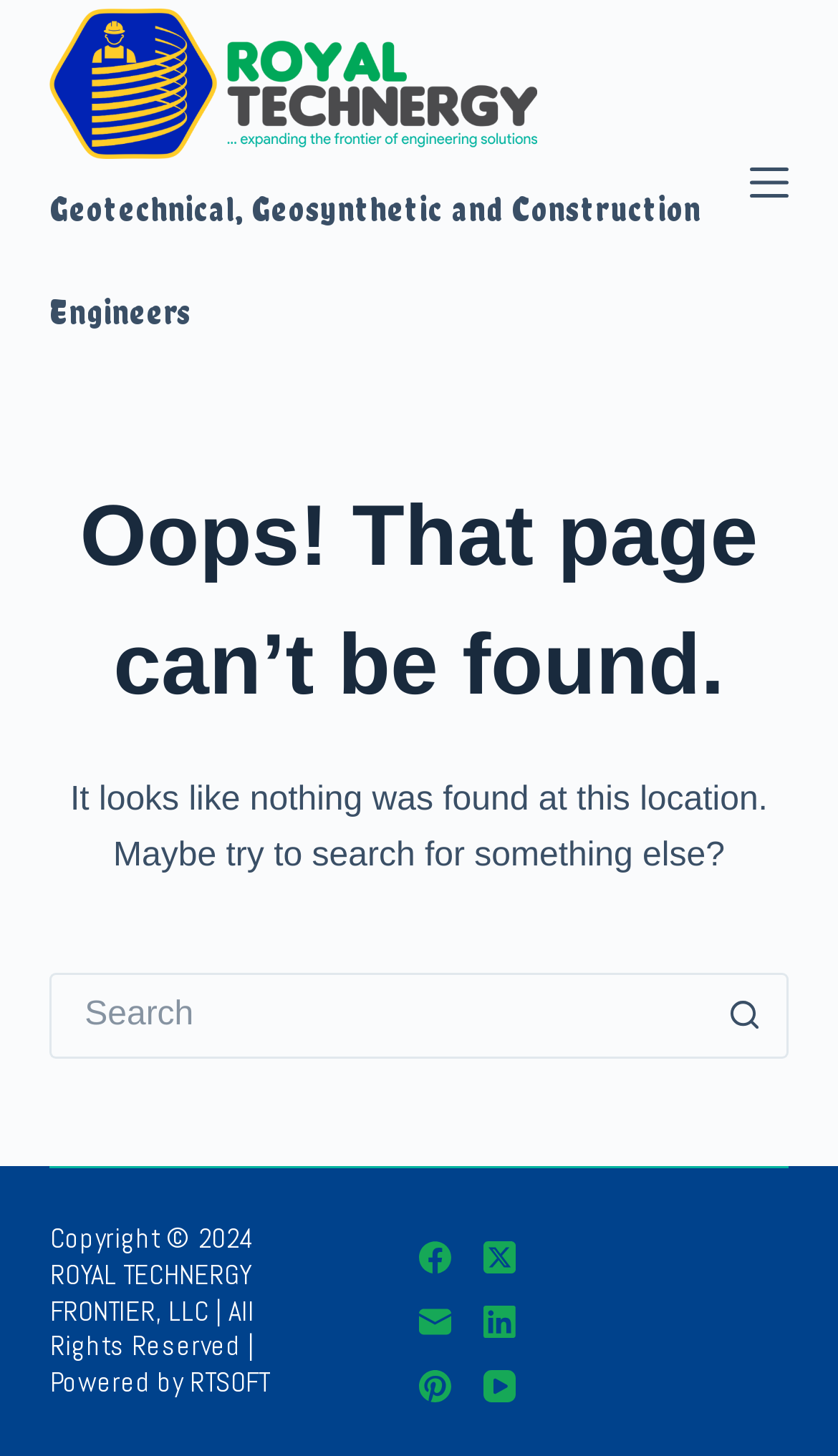Please use the details from the image to answer the following question comprehensively:
What is the company name on the top left?

I found the company name by looking at the top left corner of the webpage, where there is a link with an image that says 'Geotechnical, Geosynthetic and Construction Engineering Specialists'.